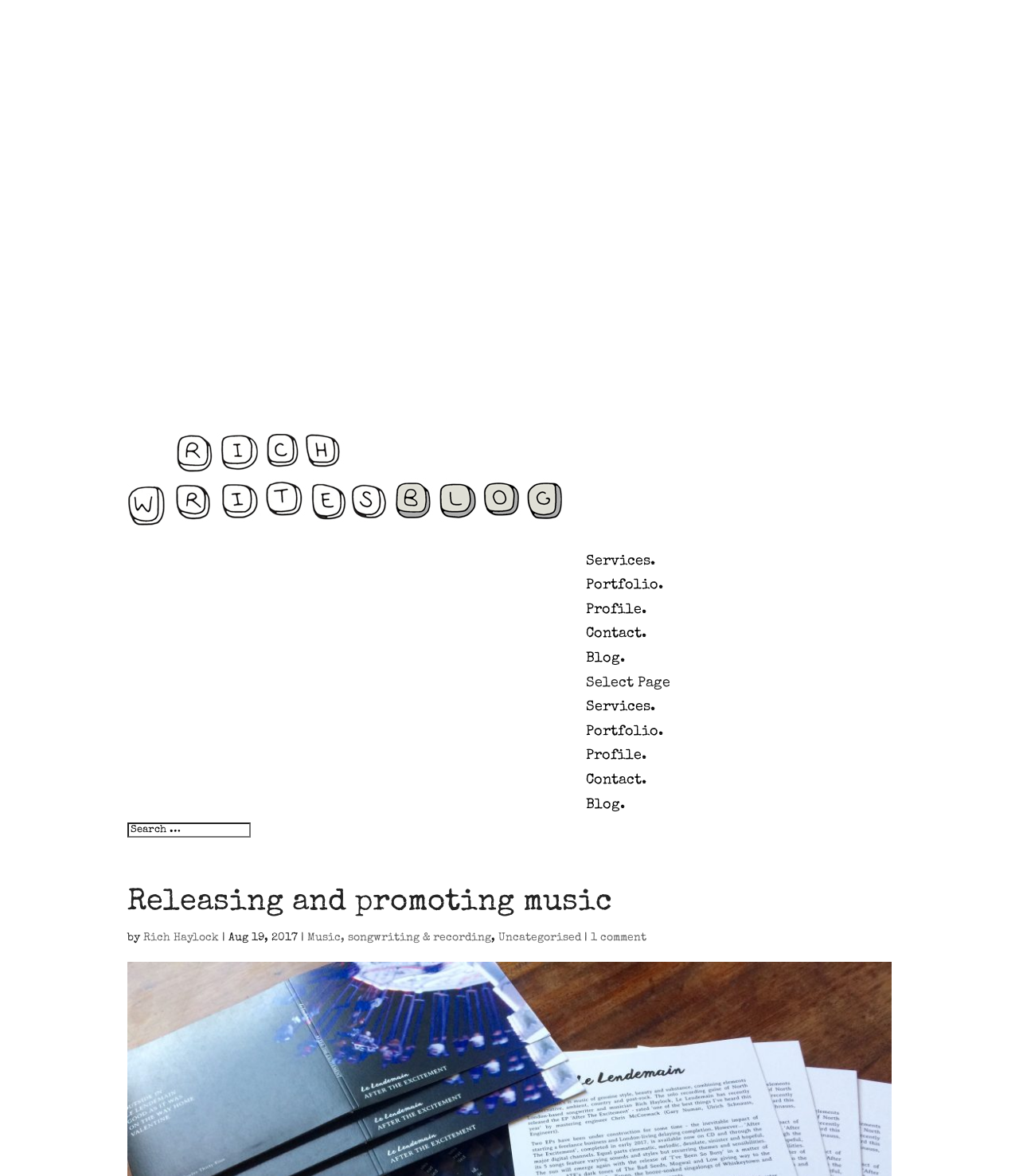Find the bounding box of the UI element described as follows: "Uncategorised".

[0.489, 0.793, 0.57, 0.802]